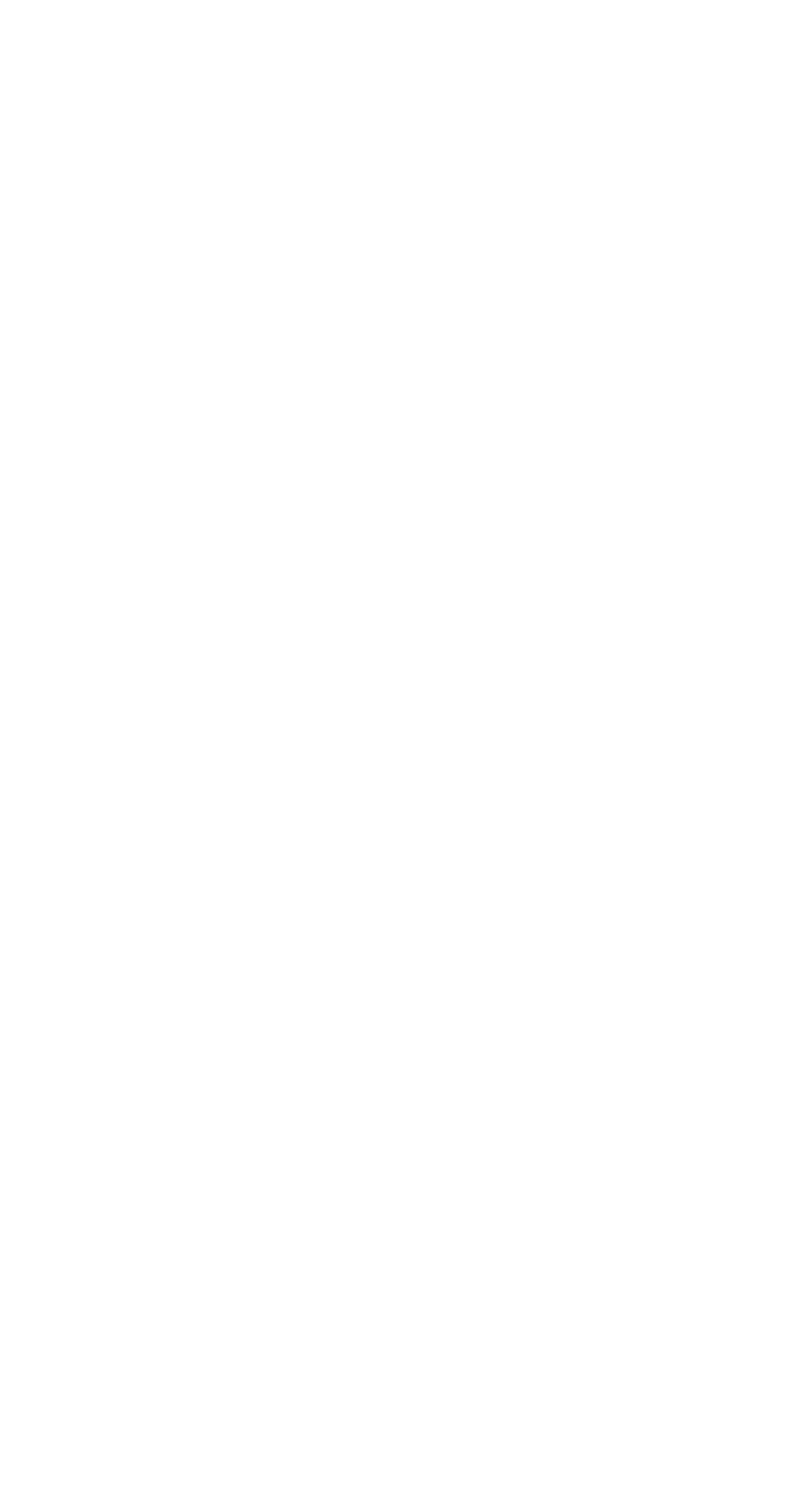Find the bounding box coordinates of the clickable region needed to perform the following instruction: "Visit Facebook". The coordinates should be provided as four float numbers between 0 and 1, i.e., [left, top, right, bottom].

[0.315, 0.928, 0.413, 0.98]